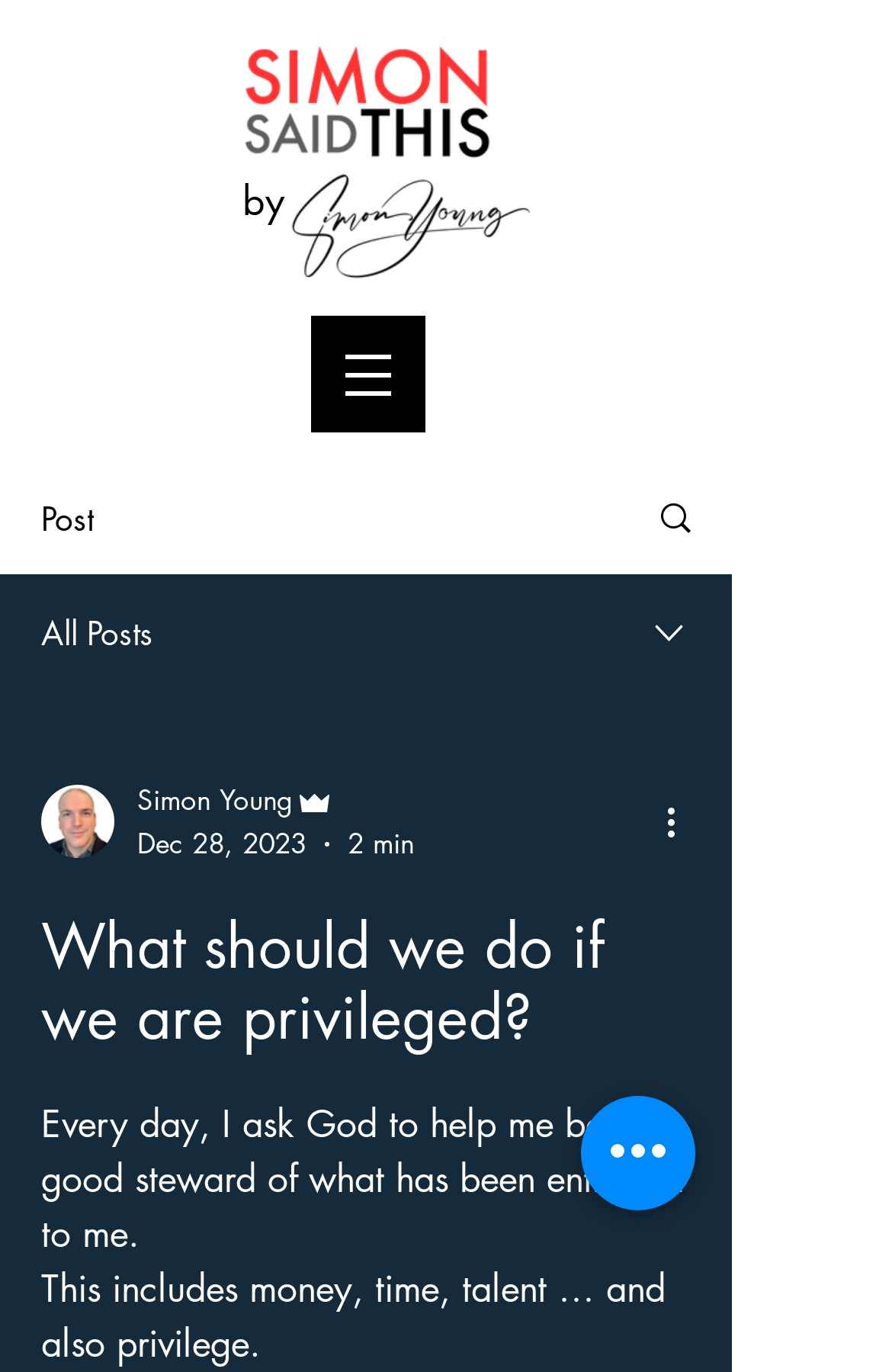Carefully examine the image and provide an in-depth answer to the question: Is there a profile picture of the author?

A profile picture of the author can be found in the combobox element, which contains an image element with the description 'Writer's picture' and is located below the navigation menu.